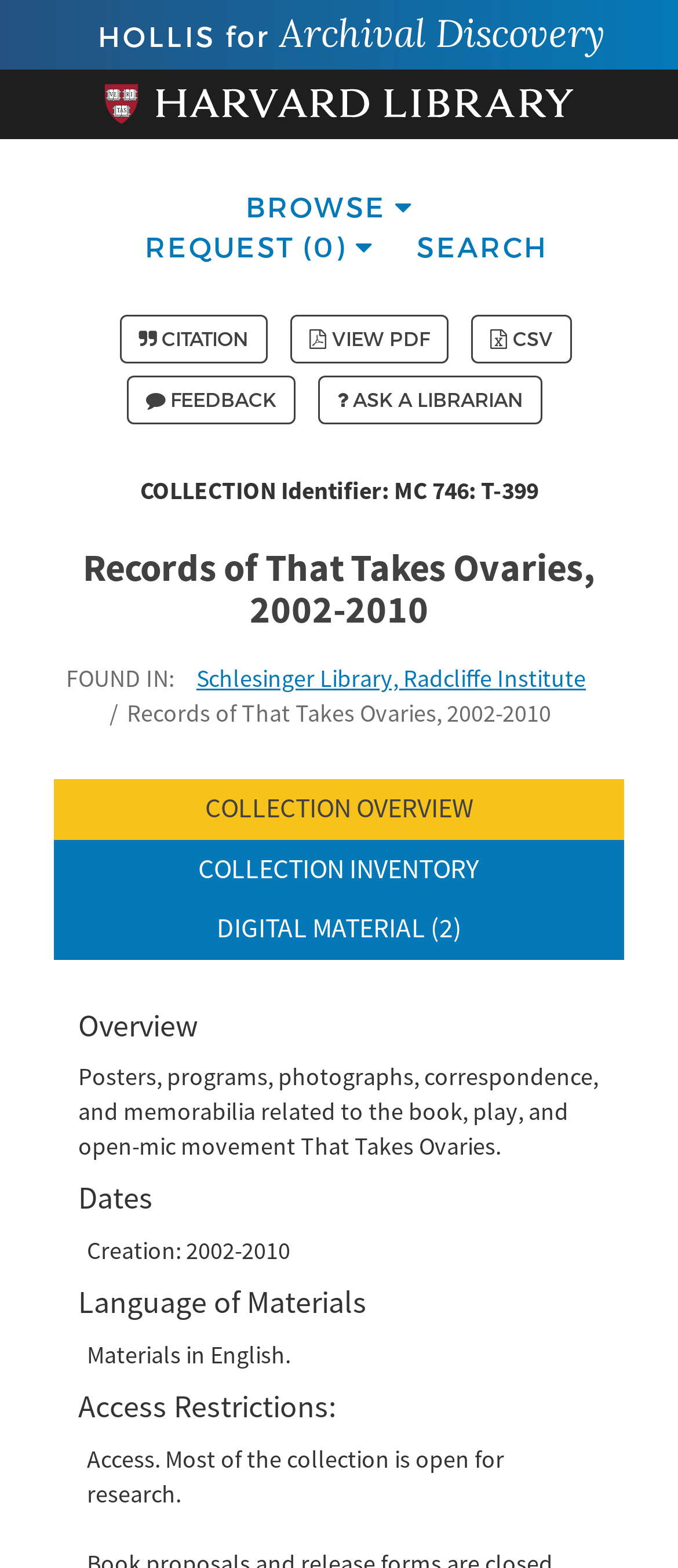Kindly determine the bounding box coordinates for the clickable area to achieve the given instruction: "View collection overview".

[0.303, 0.505, 0.697, 0.526]